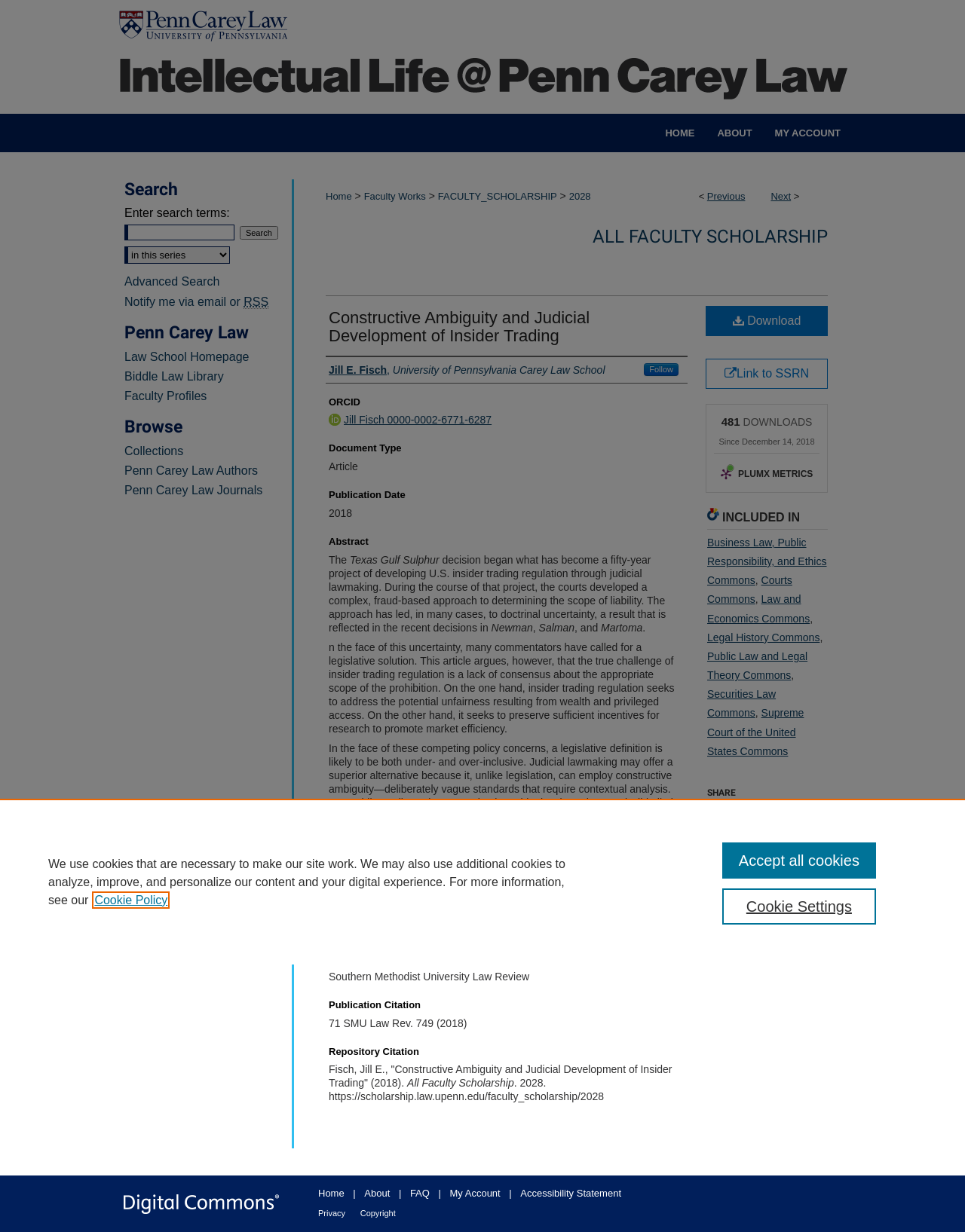Explain the webpage's layout and main content in detail.

This webpage is a scholarly article titled "Constructive Ambiguity and Judicial Development of Insider Trading" by Jill E. Fisch. The article is part of the University of Pennsylvania Carey Law School's Legal Scholarship Repository. 

At the top of the page, there is a menu link and a link to the repository's homepage, accompanied by the University of Pennsylvania Carey Law School's logo. Below this, there is a navigation menu with links to the homepage, about page, and my account page.

The main content of the page is divided into sections, starting with a breadcrumb navigation menu that shows the article's location within the repository. The article's title and author are displayed prominently, followed by a section with links to previous and next articles.

The article's metadata is organized into sections, including the title, authors, document type, publication date, abstract, keywords, publication title, publication citation, and repository citation. The abstract provides a summary of the article, which discusses the development of U.S. insider trading regulation through judicial lawmaking.

There are also links to download the article, view its SSRN page, and access its PlumX metrics. The article's download count and date are displayed, along with links to related topics and categories, such as business law, public responsibility, and ethics commons.

Finally, there are social media links to share the article on Facebook, LinkedIn, WhatsApp, and email, as well as a search bar at the bottom of the page.